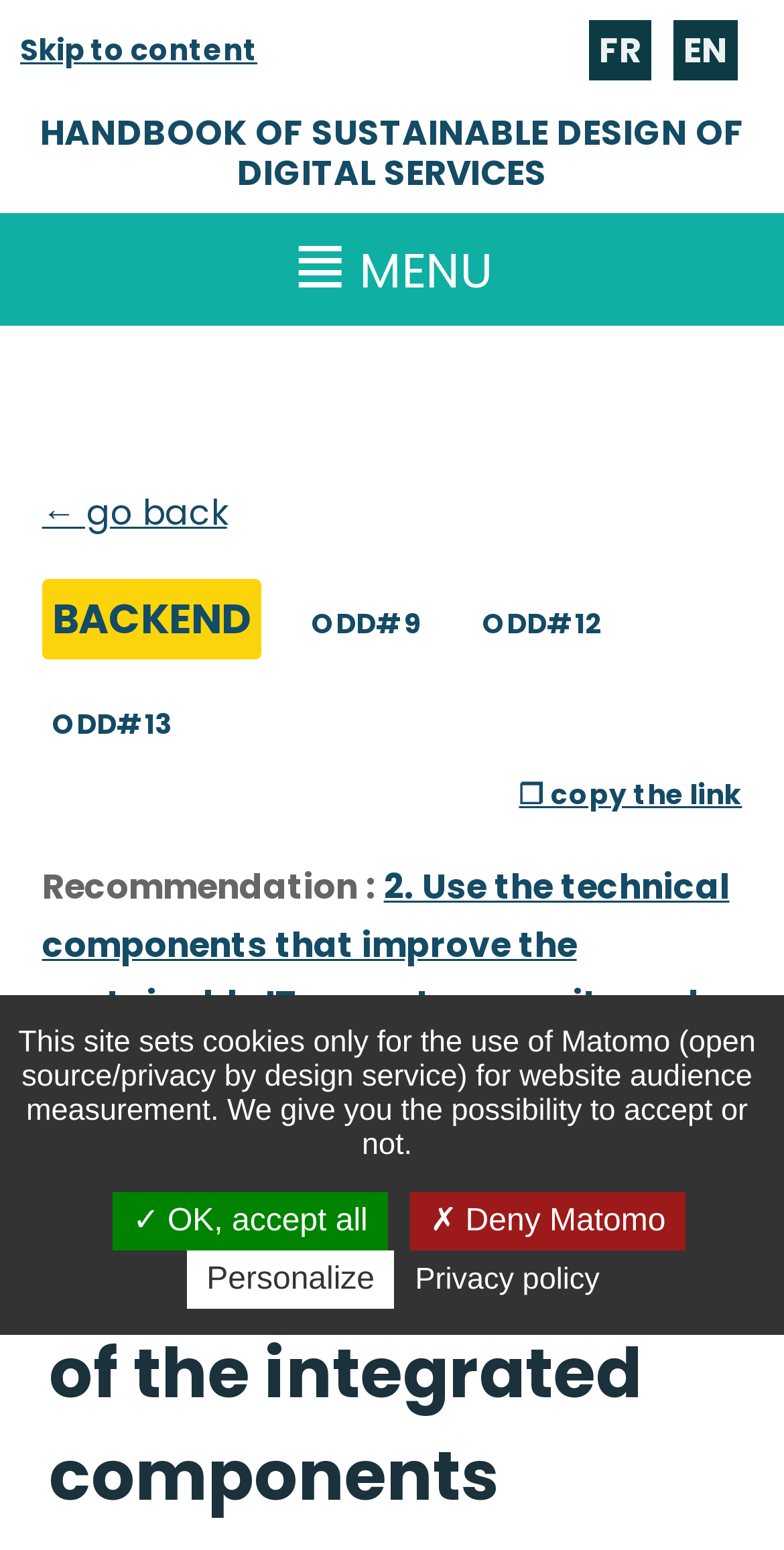Answer the question with a single word or phrase: 
How many ODD links are available?

3